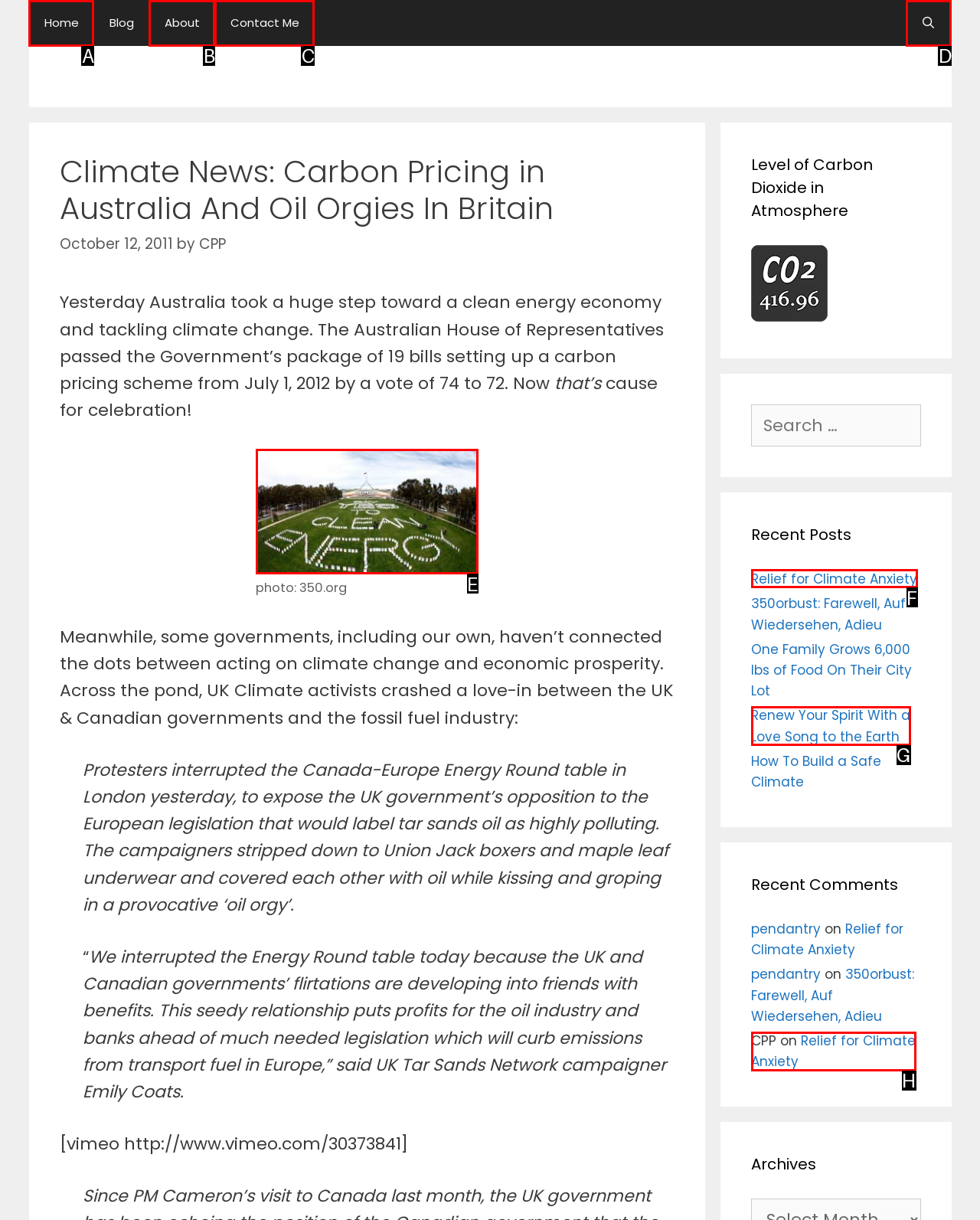Select the right option to accomplish this task: Read the 'Relief for Climate Anxiety' post. Reply with the letter corresponding to the correct UI element.

F